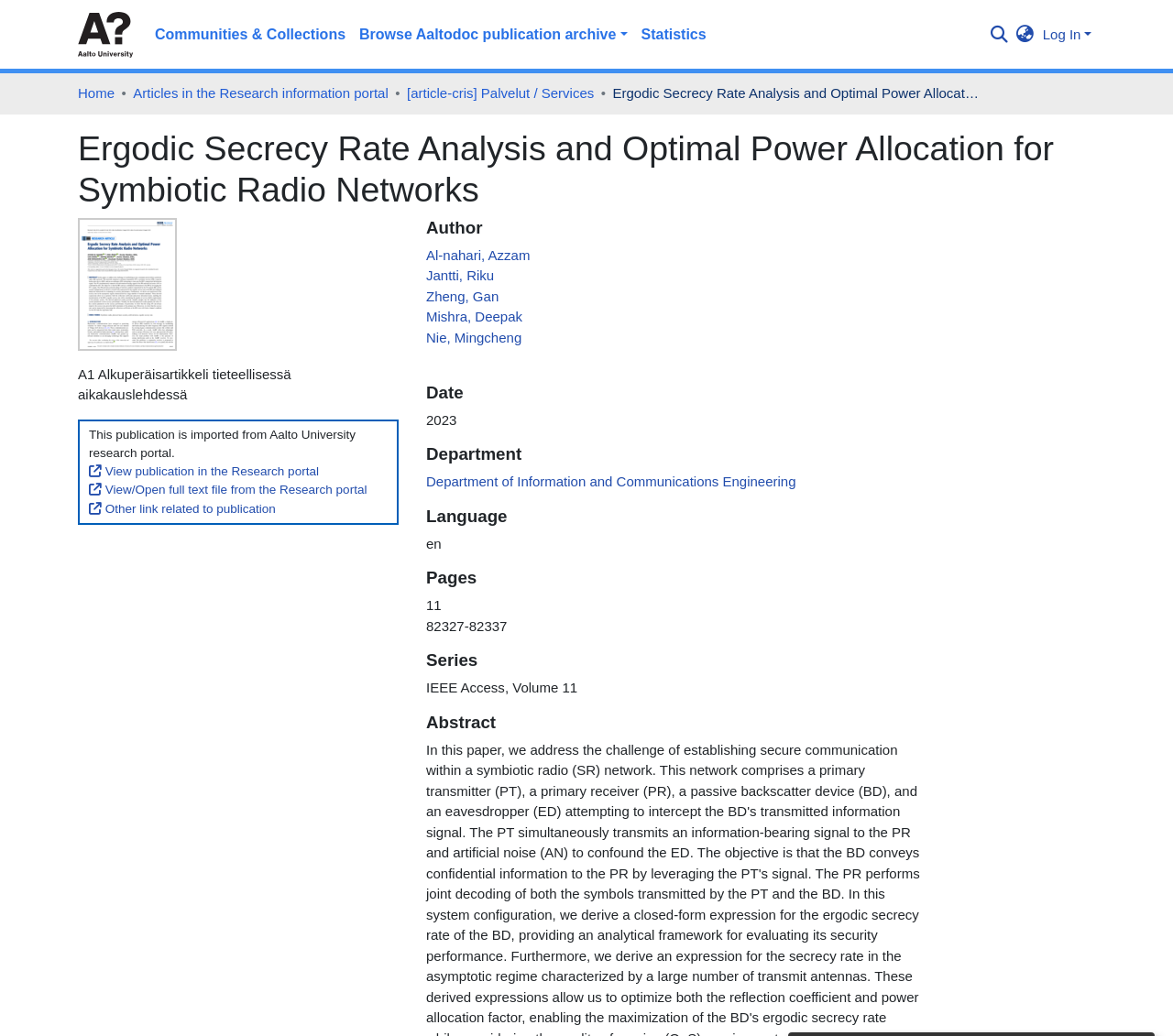Please give the bounding box coordinates of the area that should be clicked to fulfill the following instruction: "Enter your name". The coordinates should be in the format of four float numbers from 0 to 1, i.e., [left, top, right, bottom].

None